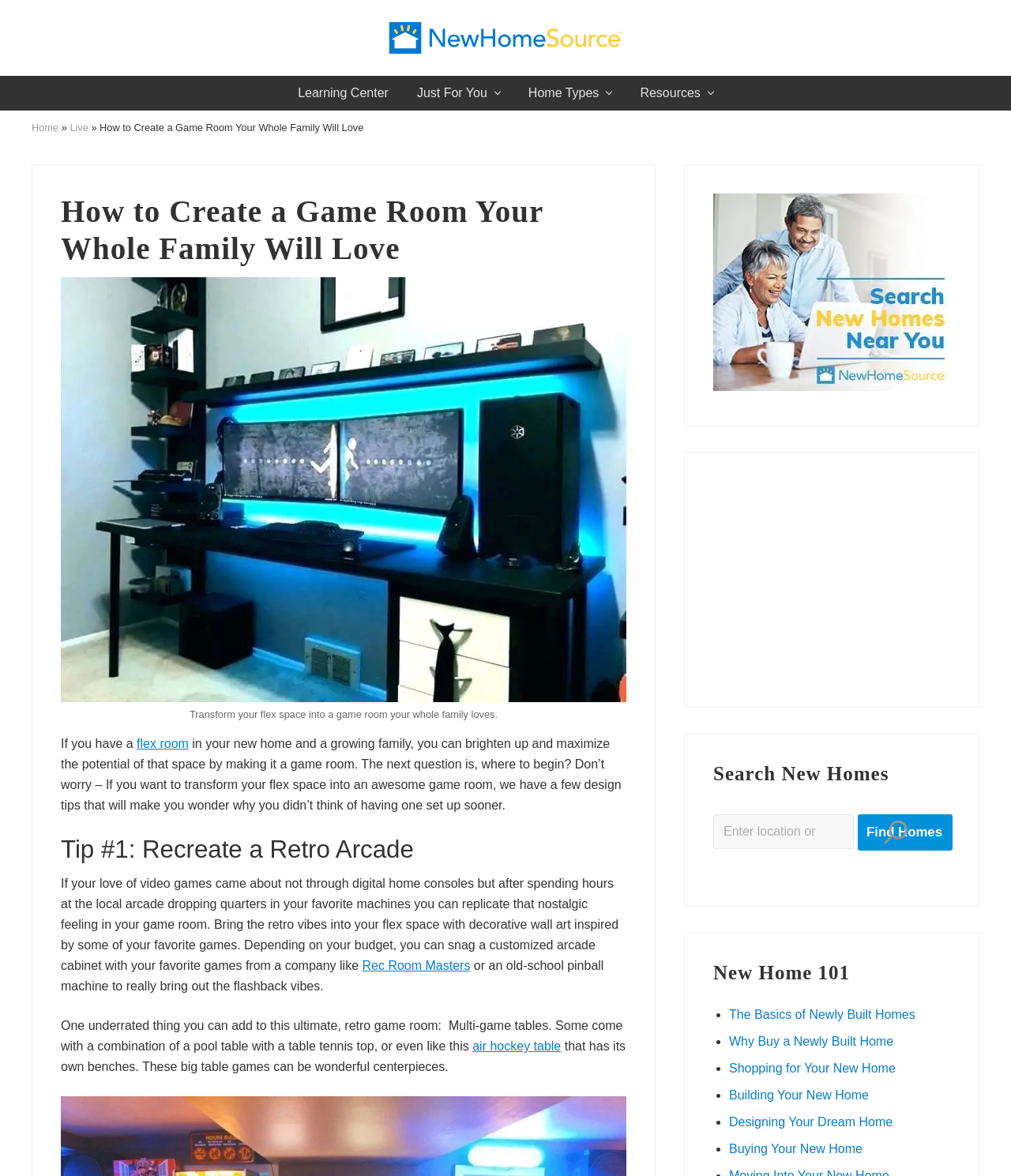Based on the element description: "air hockey table", identify the bounding box coordinates for this UI element. The coordinates must be four float numbers between 0 and 1, listed as [left, top, right, bottom].

[0.467, 0.884, 0.555, 0.895]